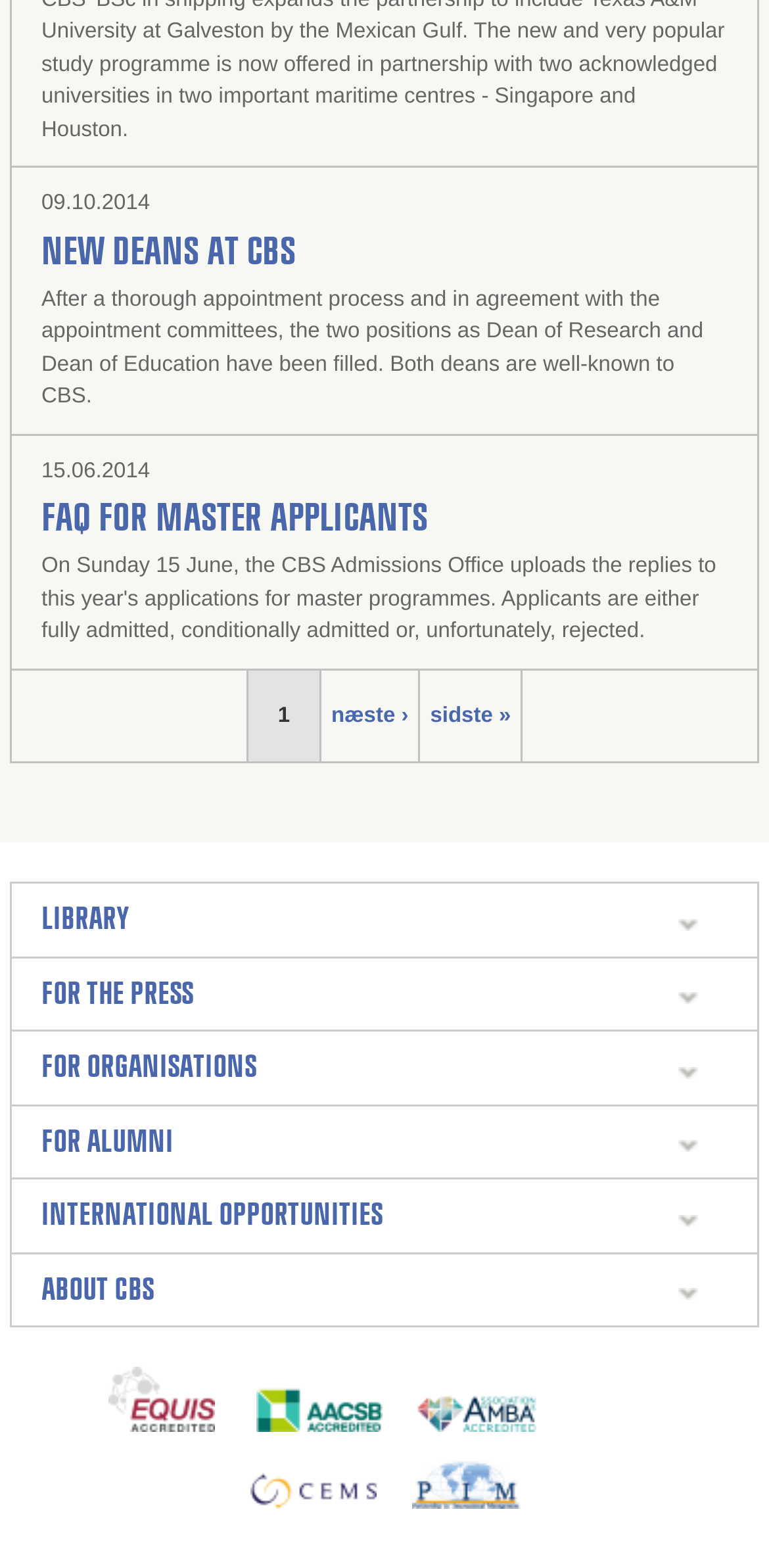What is the purpose of the buttons with the text 'Expand to access links'?
Please answer the question as detailed as possible.

I inferred the purpose of the buttons by looking at their text and their position in the footer section. They seem to be related to expanding or collapsing links, and their text suggests that they will provide access to more links when clicked.